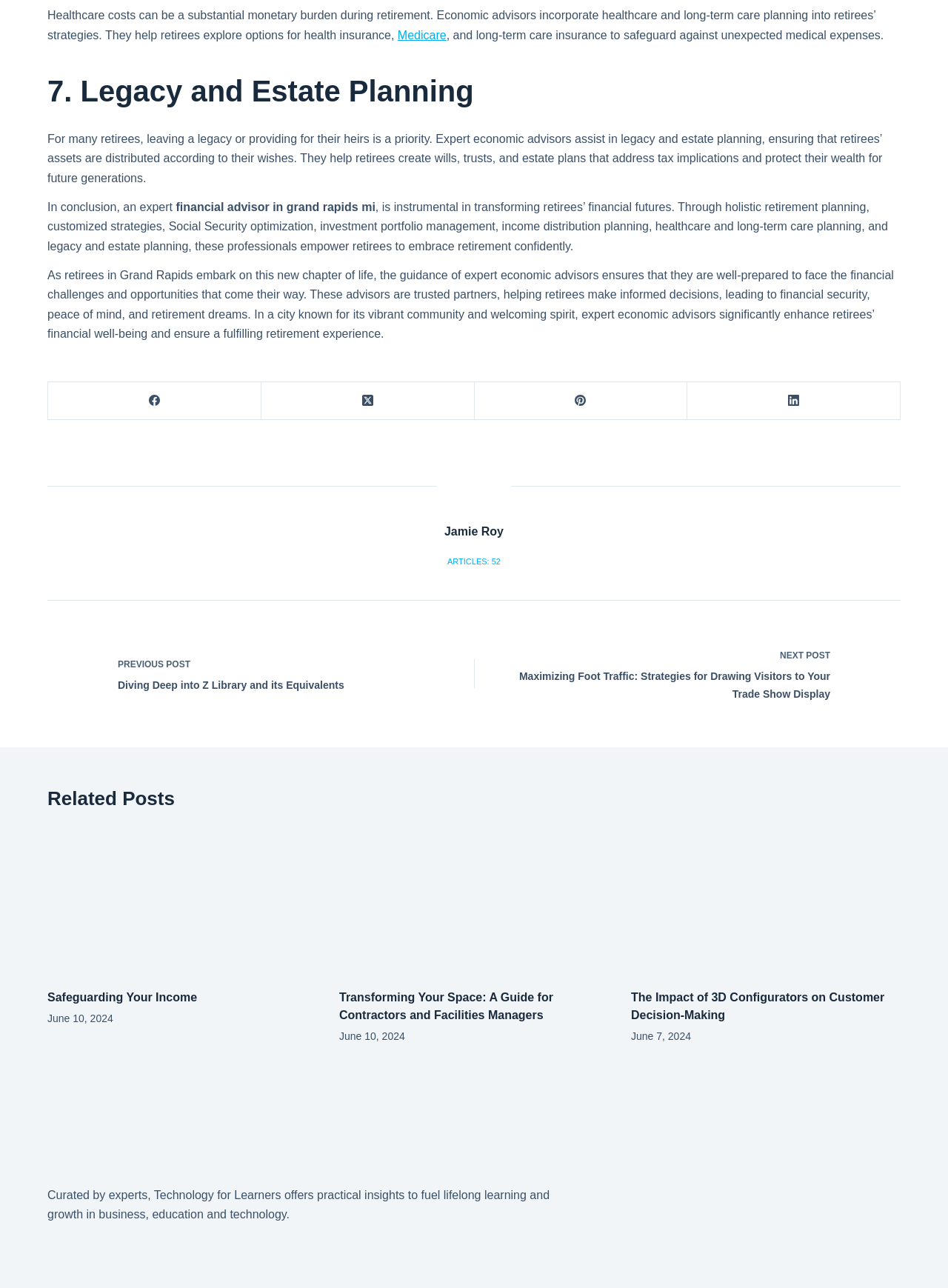Utilize the details in the image to give a detailed response to the question: What is the date of the article 'Safeguarding Your Income'?

The webpage contains a time element with the text 'June 10, 2024' next to the article 'Safeguarding Your Income', indicating that this is the date of the article.